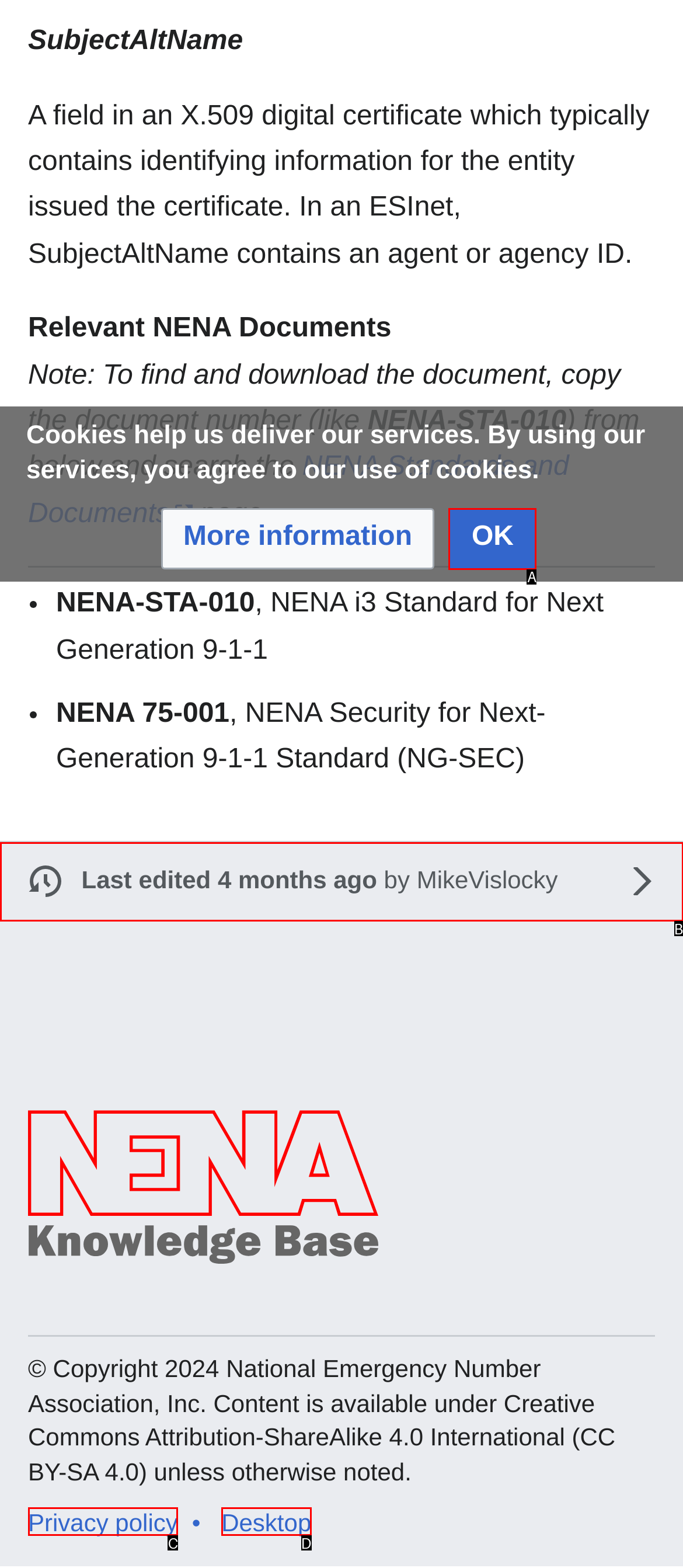Refer to the description: Desktop and choose the option that best fits. Provide the letter of that option directly from the options.

D